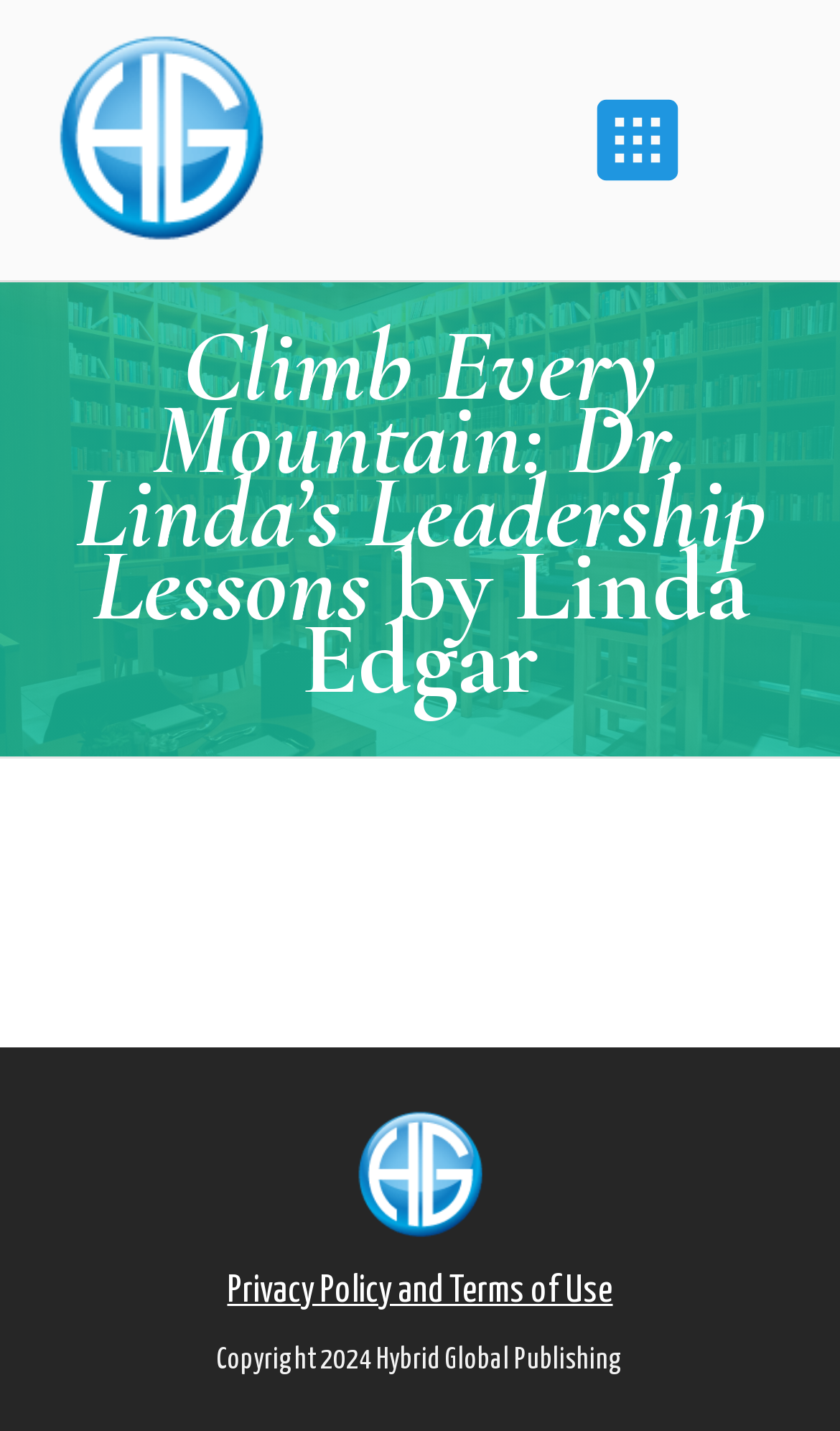What is the publisher of the book?
Please answer the question with a detailed response using the information from the screenshot.

The publisher of the book can be found in the StaticText element at the bottom of the page, which is 'Hybrid Global Publishing'.